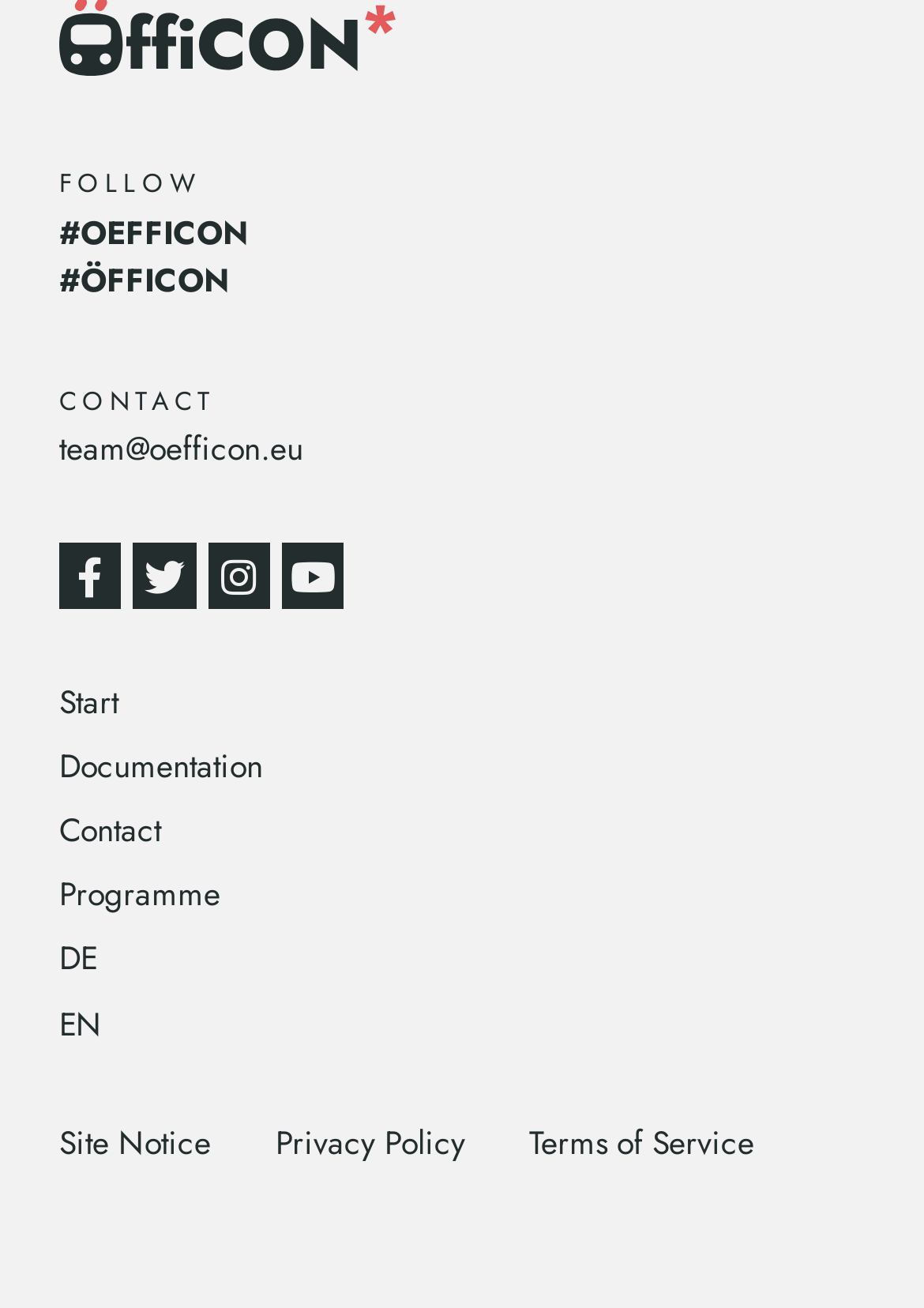Find the bounding box coordinates of the element you need to click on to perform this action: 'Switch to English'. The coordinates should be represented by four float values between 0 and 1, in the format [left, top, right, bottom].

[0.064, 0.764, 0.11, 0.8]